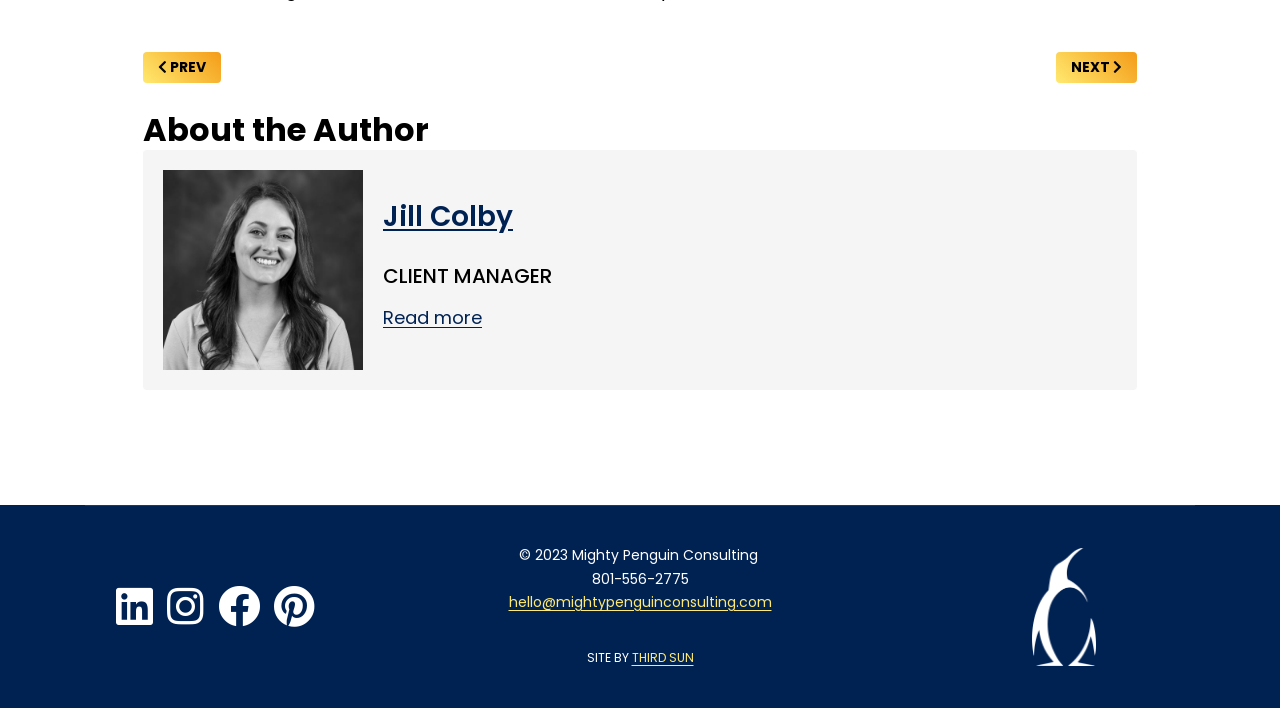Extract the bounding box coordinates for the UI element described as: "Read more".

[0.299, 0.43, 0.377, 0.466]